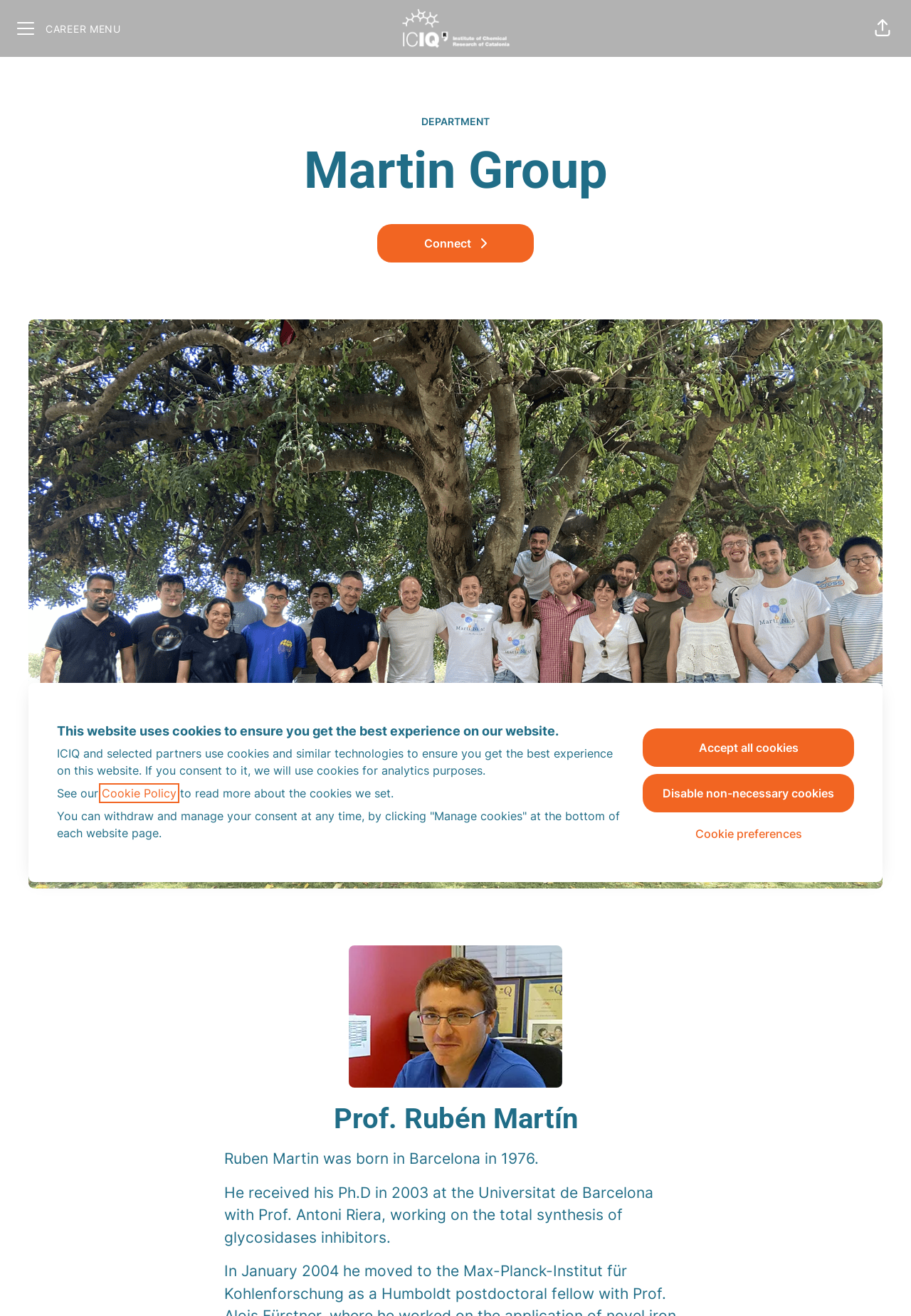Specify the bounding box coordinates of the area to click in order to execute this command: 'Read more about Connect'. The coordinates should consist of four float numbers ranging from 0 to 1, and should be formatted as [left, top, right, bottom].

[0.414, 0.17, 0.586, 0.2]